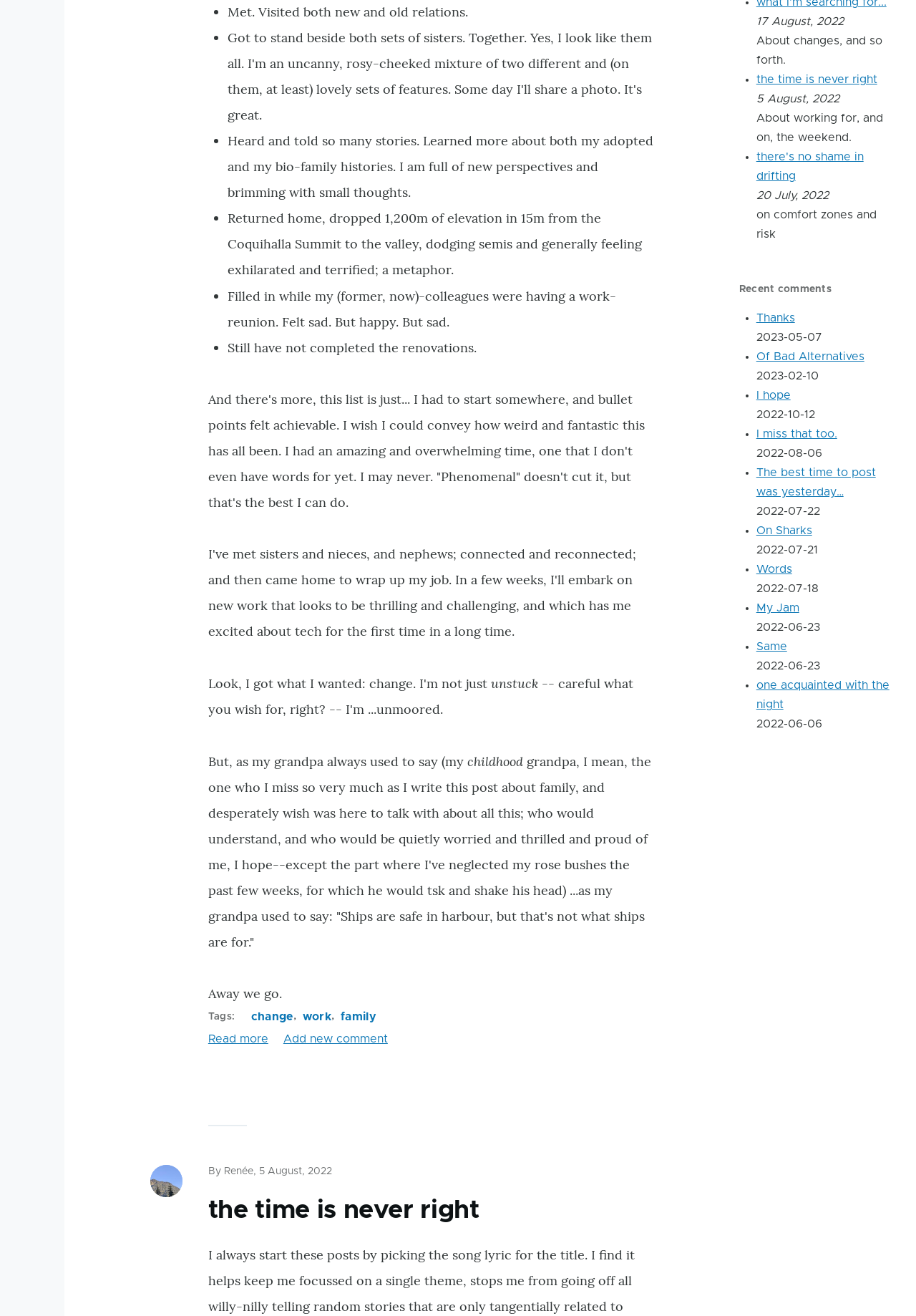Provide the bounding box coordinates, formatted as (top-left x, top-left y, bottom-right x, bottom-right y), with all values being floating point numbers between 0 and 1. Identify the bounding box of the UI element that matches the description: the time is never right

[0.826, 0.056, 0.958, 0.065]